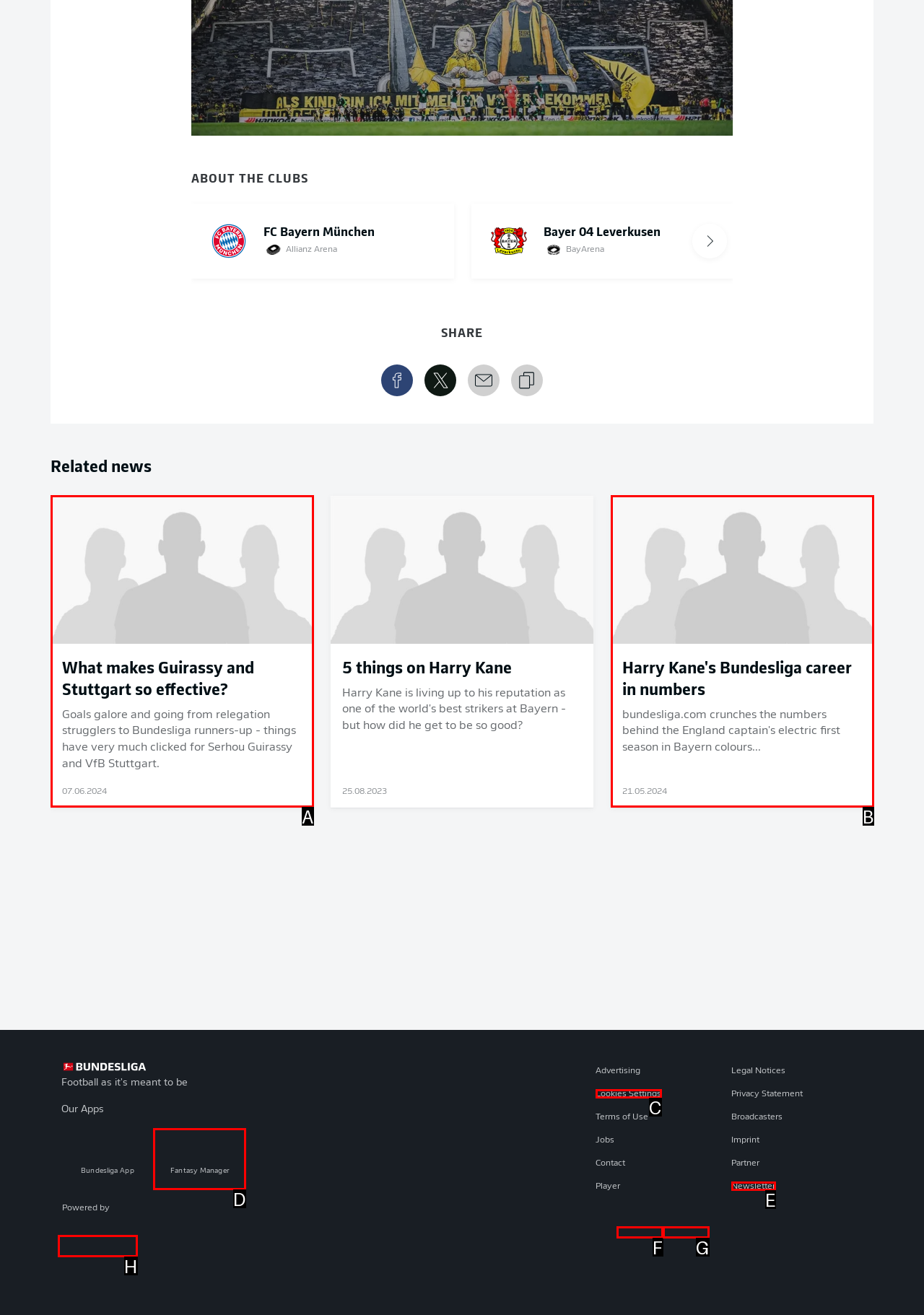For the task: View the Fantasy Manager, identify the HTML element to click.
Provide the letter corresponding to the right choice from the given options.

D